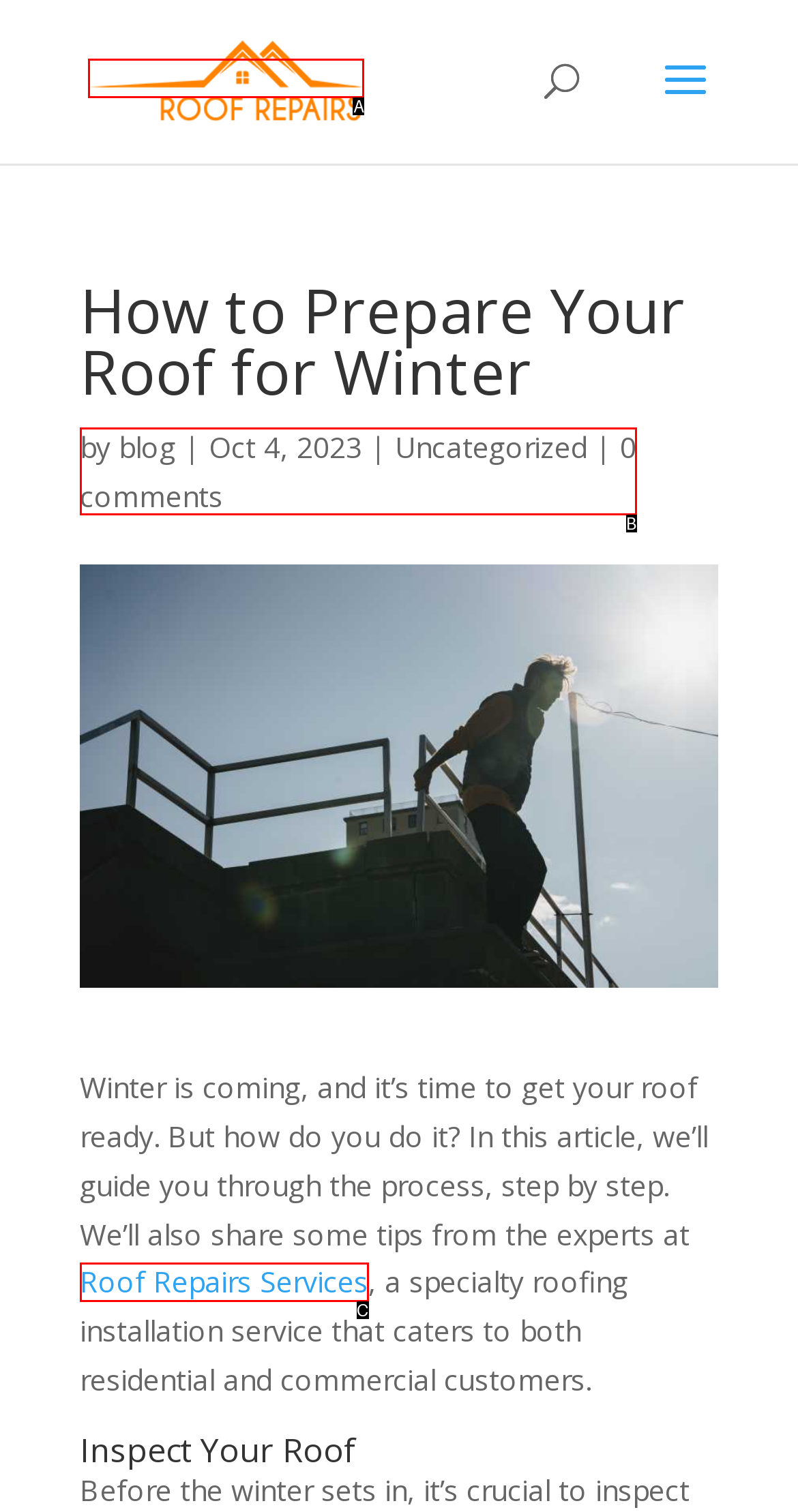From the given choices, identify the element that matches: 0 comments
Answer with the letter of the selected option.

B